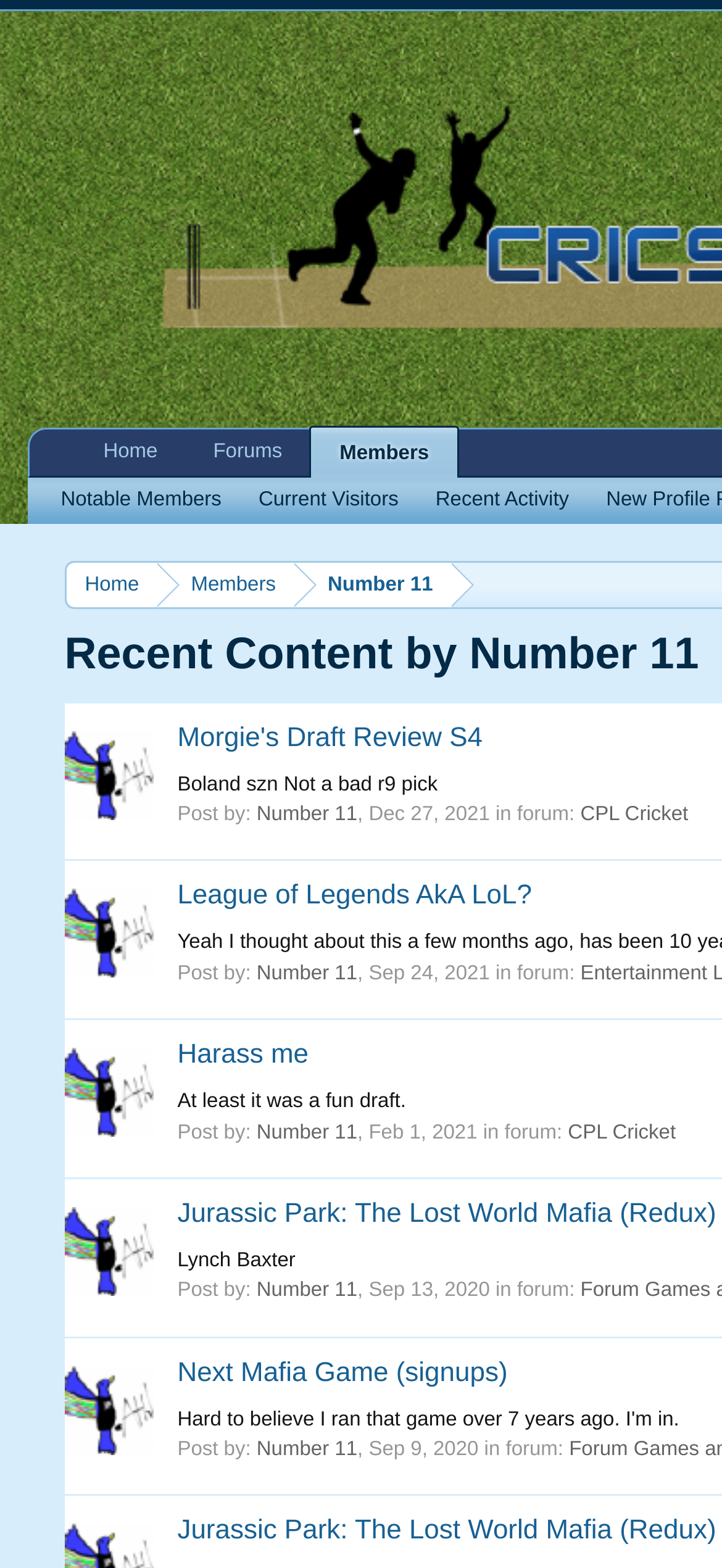Identify the bounding box coordinates for the element you need to click to achieve the following task: "go to home page". The coordinates must be four float values ranging from 0 to 1, formatted as [left, top, right, bottom].

[0.092, 0.359, 0.218, 0.388]